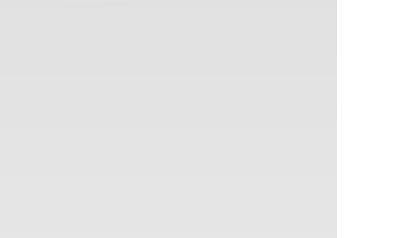What is the main topic of the article?
Using the image, provide a concise answer in one word or a short phrase.

Facebook advertising